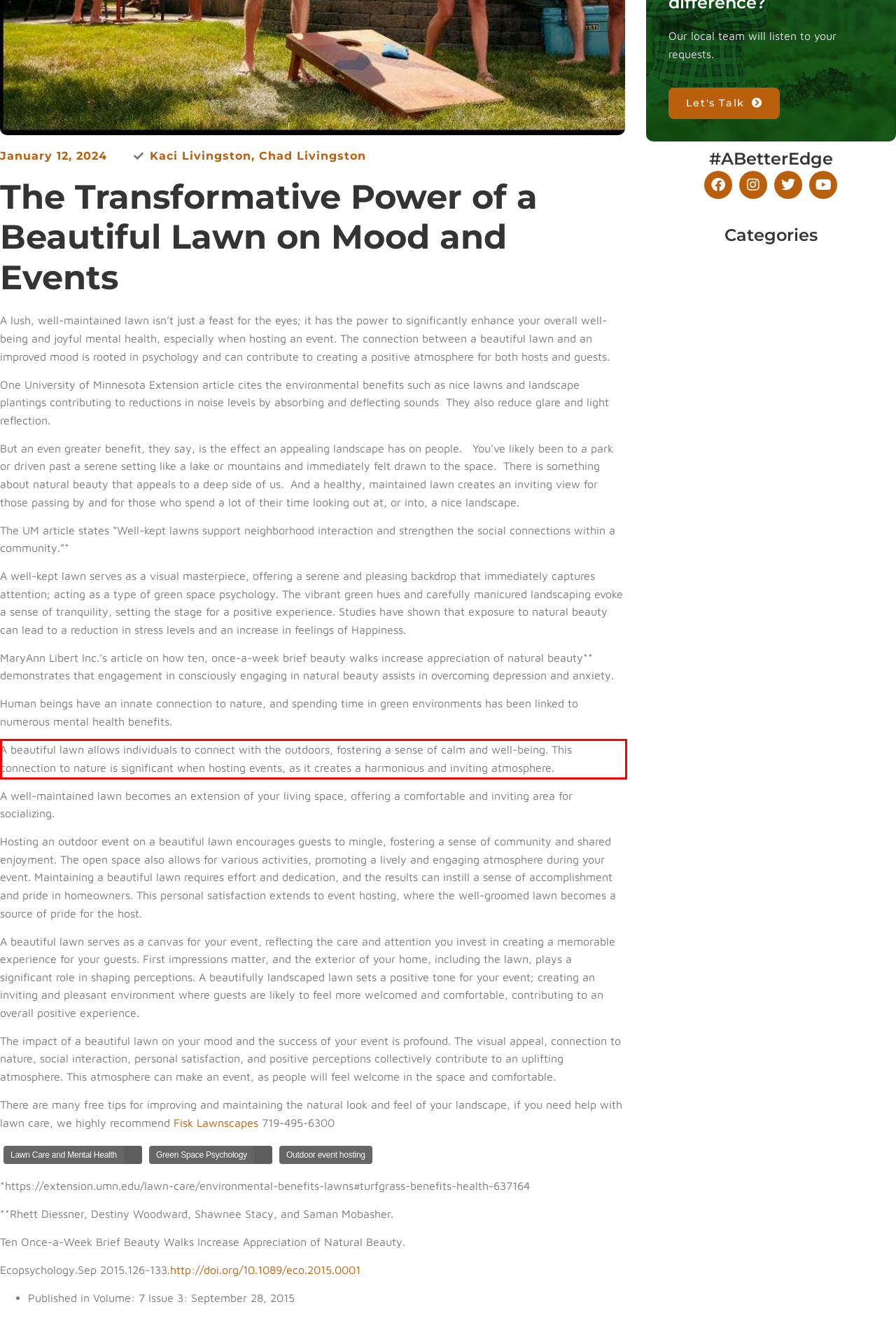Please take the screenshot of the webpage, find the red bounding box, and generate the text content that is within this red bounding box.

A beautiful lawn allows individuals to connect with the outdoors, fostering a sense of calm and well-being. This connection to nature is significant when hosting events, as it creates a harmonious and inviting atmosphere.